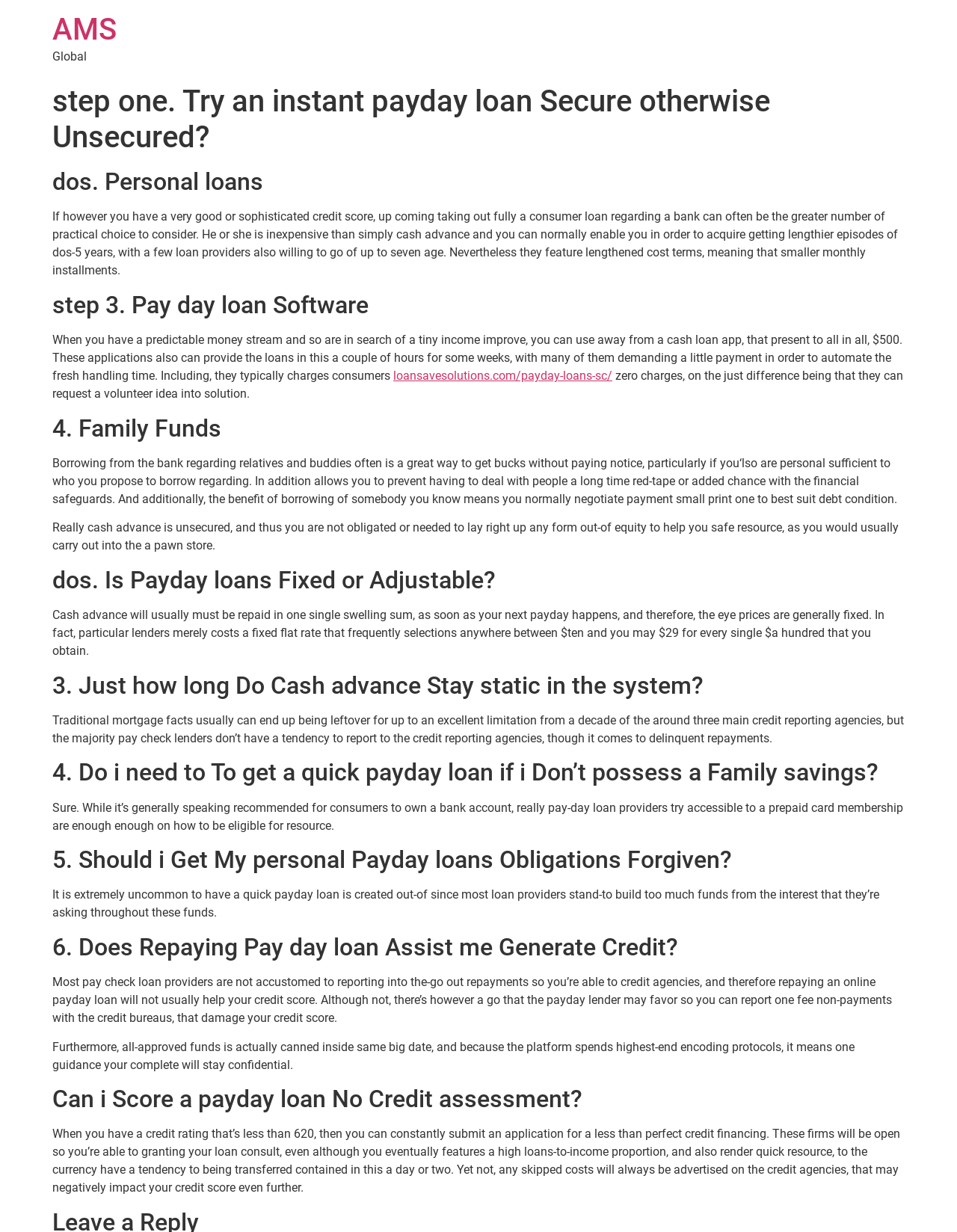How long do payday loan records stay in the system?
Look at the screenshot and respond with one word or a short phrase.

Up to 10 years